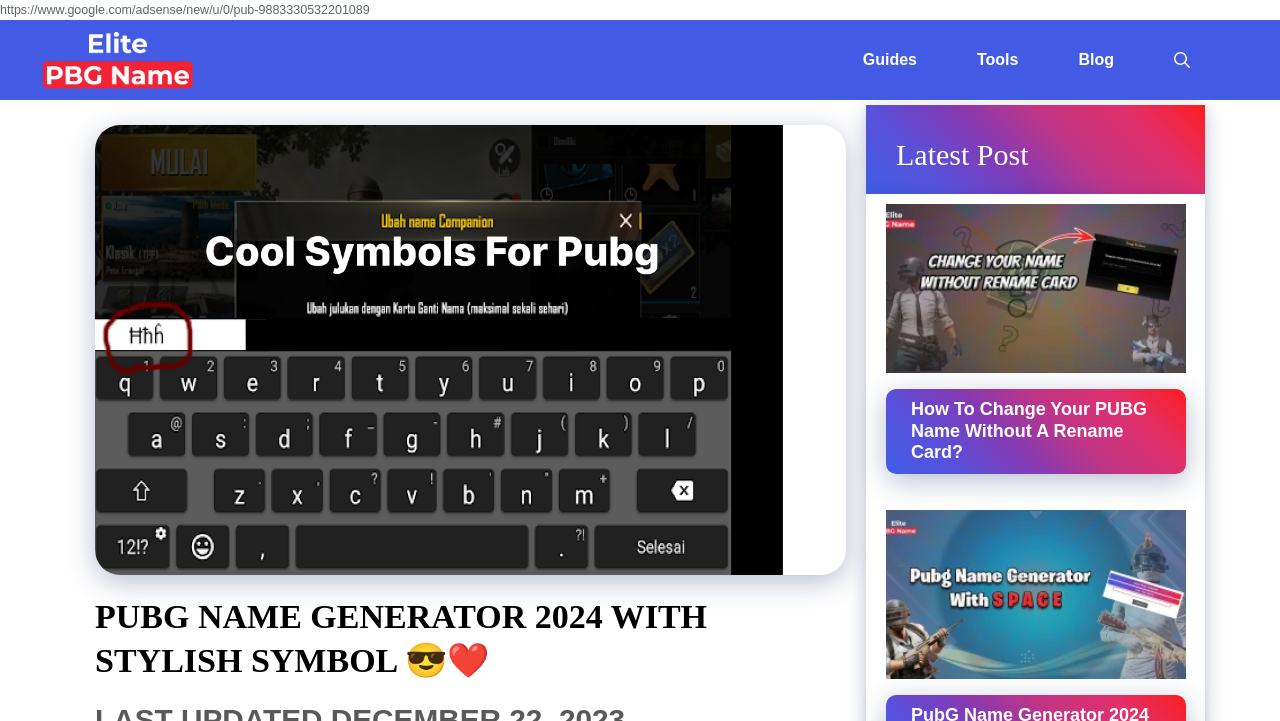Deliver a detailed narrative of the webpage's visual and textual elements.

This webpage is a PUBG name generator platform that offers stylish names with symbols. At the top-left corner, there is a banner with the website's name, ElitePubgName.com, accompanied by a small image. Below the banner, there is a navigation menu with four links: Guides, Tools, Blog, and a search button.

On the left side of the page, there is a large image with the title "Cool Symbols For PUBG" and a heading that reads "PUBG NAME GENERATOR 2024 WITH STYLISH SYMBOL 😎❤️". This section takes up most of the left side of the page.

On the right side of the page, there is a section with the heading "Latest Post". Below this heading, there are two articles with links to blog posts. The first article has a link to "How-to-Change-Your-PUBG-Name-Without-a-Rename-Card" and is accompanied by an image. The second article has a link to "Pubg-Name-Generator-With-Space" and is also accompanied by an image. Each article has a heading that summarizes the content of the blog post.

At the bottom of the page, there is a footer section that takes up the full width of the page.